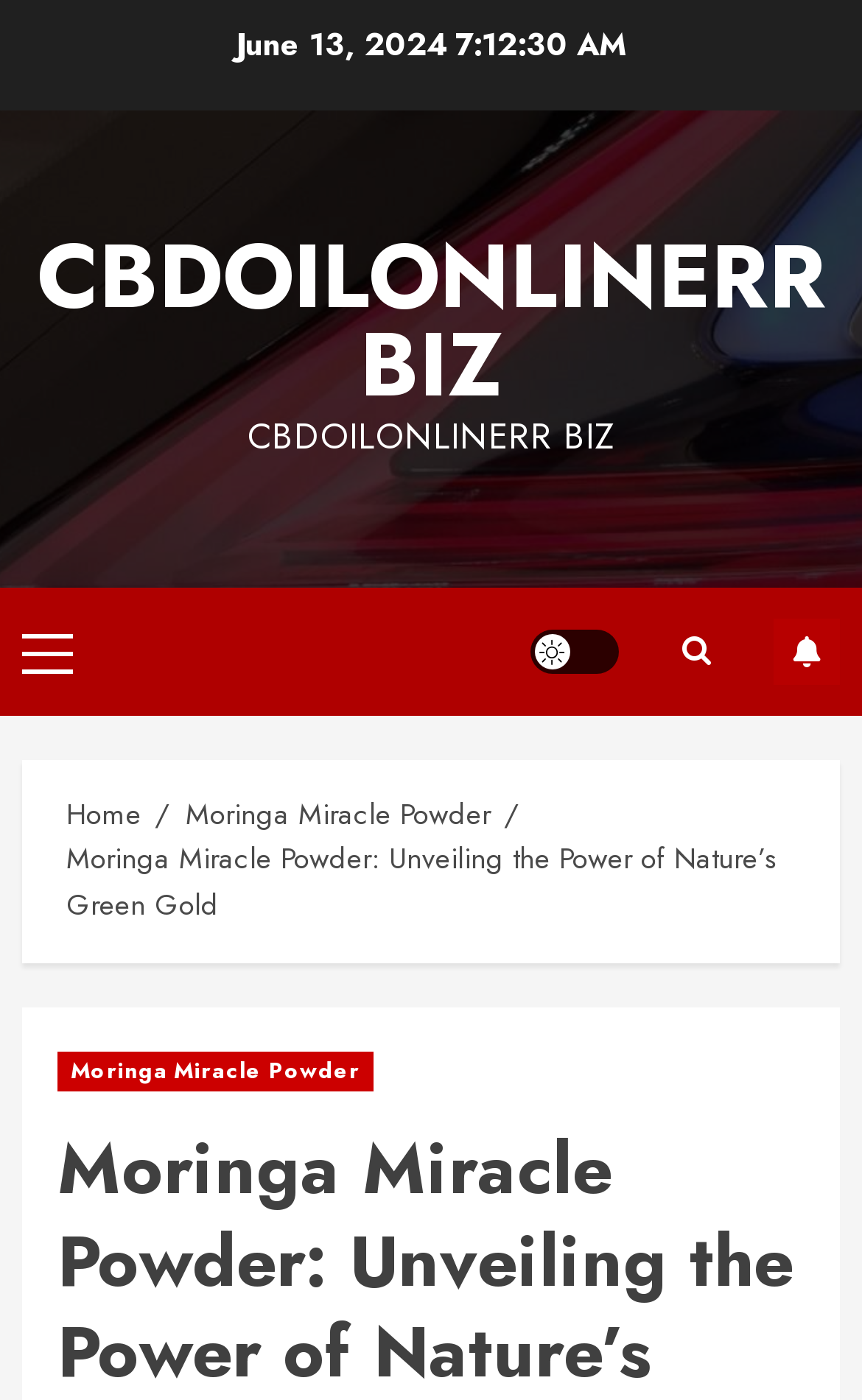Could you find the bounding box coordinates of the clickable area to complete this instruction: "Visit the 'Moringa Miracle Powder' page"?

[0.215, 0.566, 0.569, 0.597]